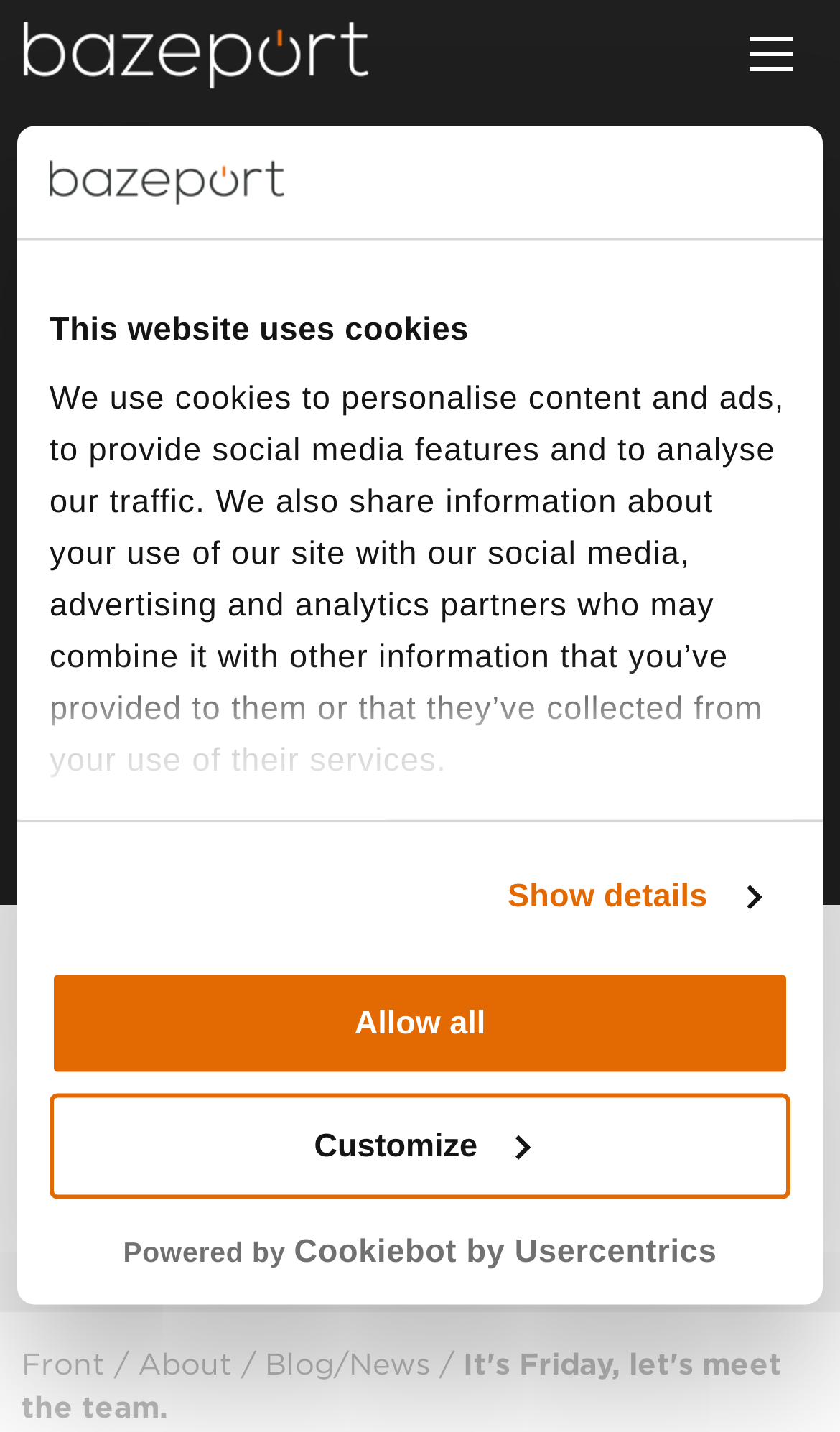Locate the bounding box coordinates of the area to click to fulfill this instruction: "Visit 'About' page". The bounding box should be presented as four float numbers between 0 and 1, in the order [left, top, right, bottom].

[0.164, 0.94, 0.277, 0.964]